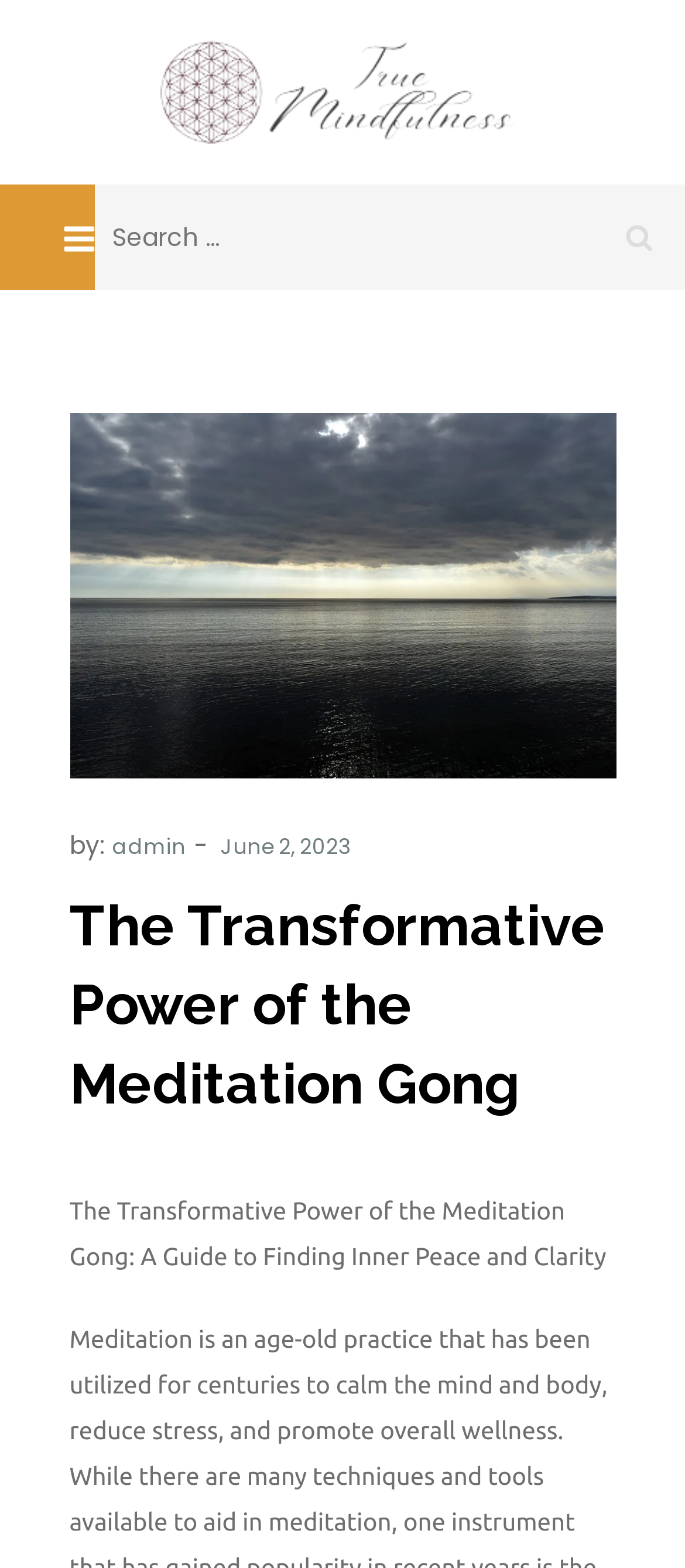Given the webpage screenshot, identify the bounding box of the UI element that matches this description: "June 2, 2023".

[0.322, 0.53, 0.512, 0.549]